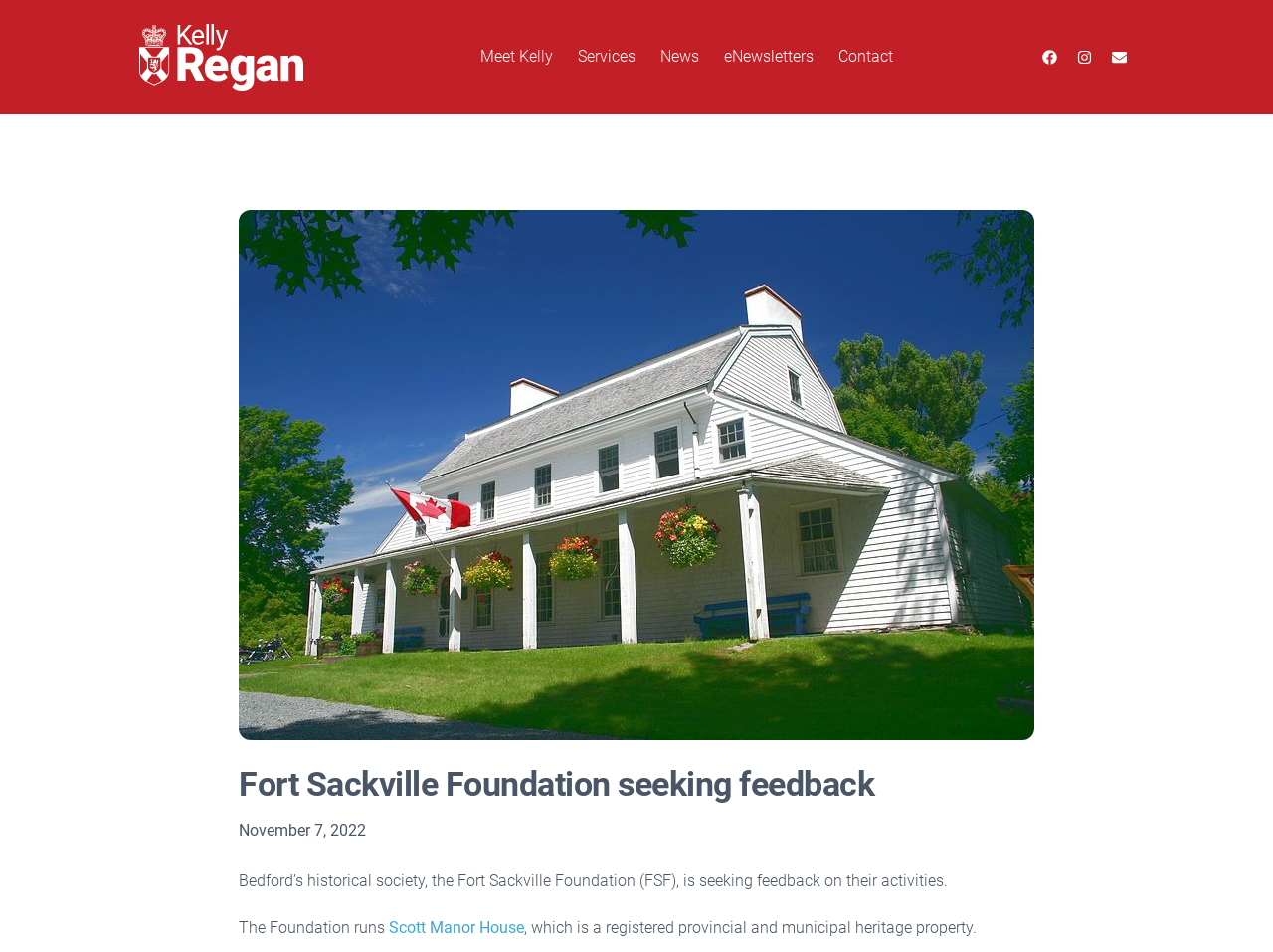Find the bounding box coordinates for the area you need to click to carry out the instruction: "Visit Facebook page". The coordinates should be four float numbers between 0 and 1, indicated as [left, top, right, bottom].

[0.812, 0.044, 0.836, 0.076]